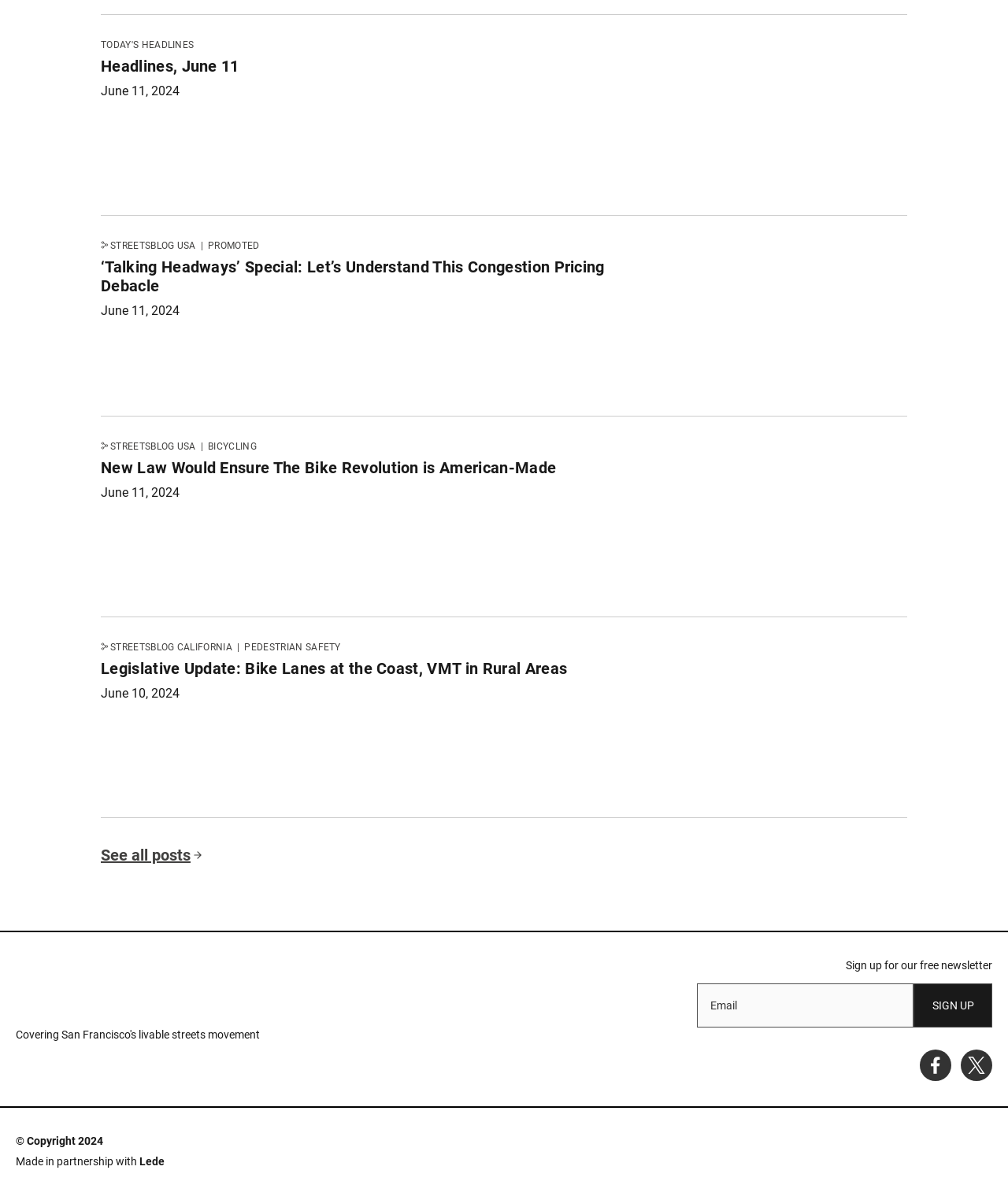Give a one-word or one-phrase response to the question: 
What is the date of the first headline?

June 11, 2024